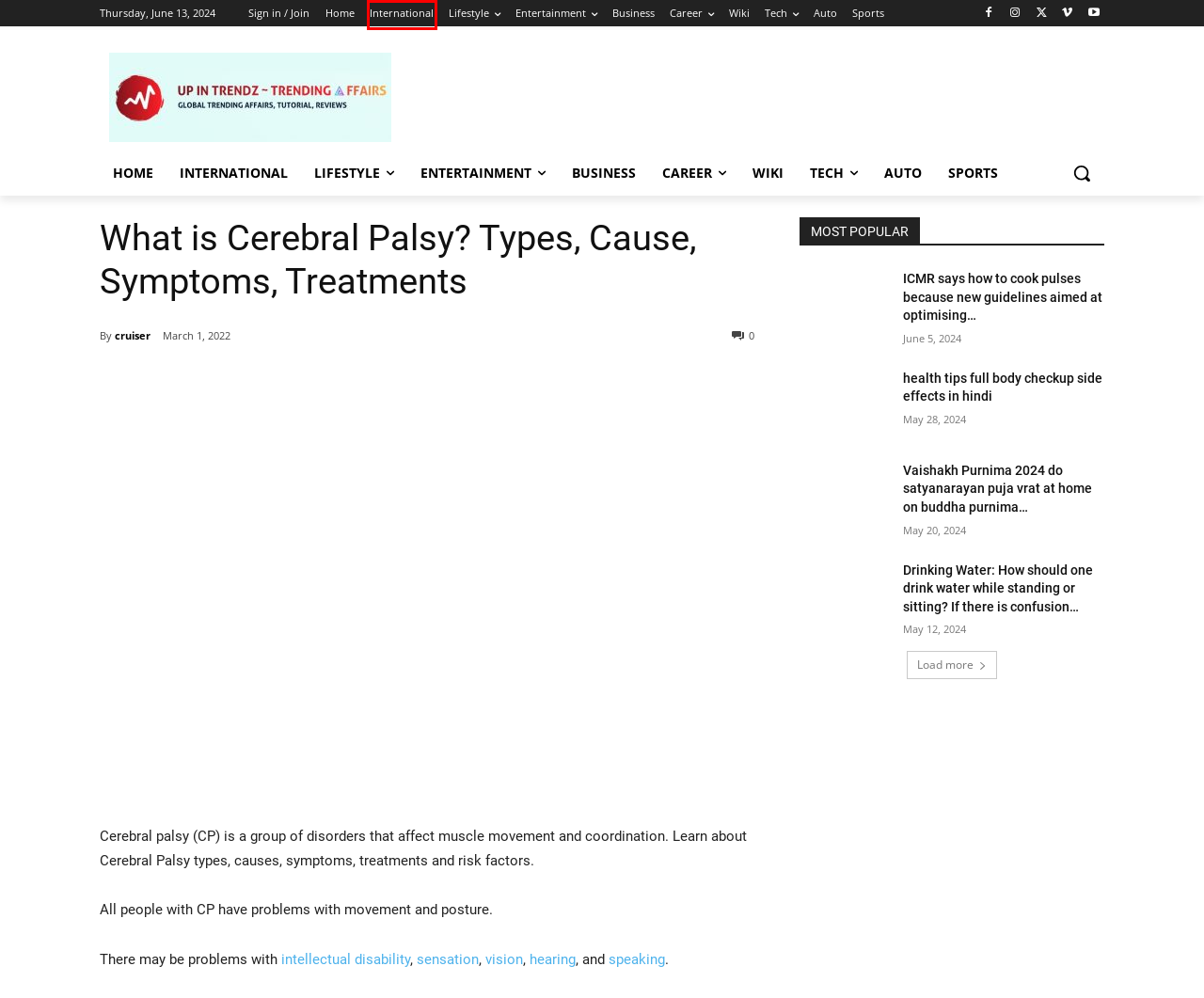You have a screenshot showing a webpage with a red bounding box highlighting an element. Choose the webpage description that best fits the new webpage after clicking the highlighted element. The descriptions are:
A. Vaishakh Purnima 2024 do satyanarayan puja vrat at home on buddha purnima...
B. Auto Sector » Up in Trendz ~ Trending Affairs !
C. Business » Up in Trendz ~ Trending Affairs !
D. Drinking Water: How should one drink water while standing or sitting? If there is confusion...
E. Wiki » Up in Trendz ~ Trending Affairs !
F. International » Up in Trendz ~ Trending Affairs !
G. health tips full body checkup side effects in hindi
H. Up in Trendz ~ Trending Affairs !

F